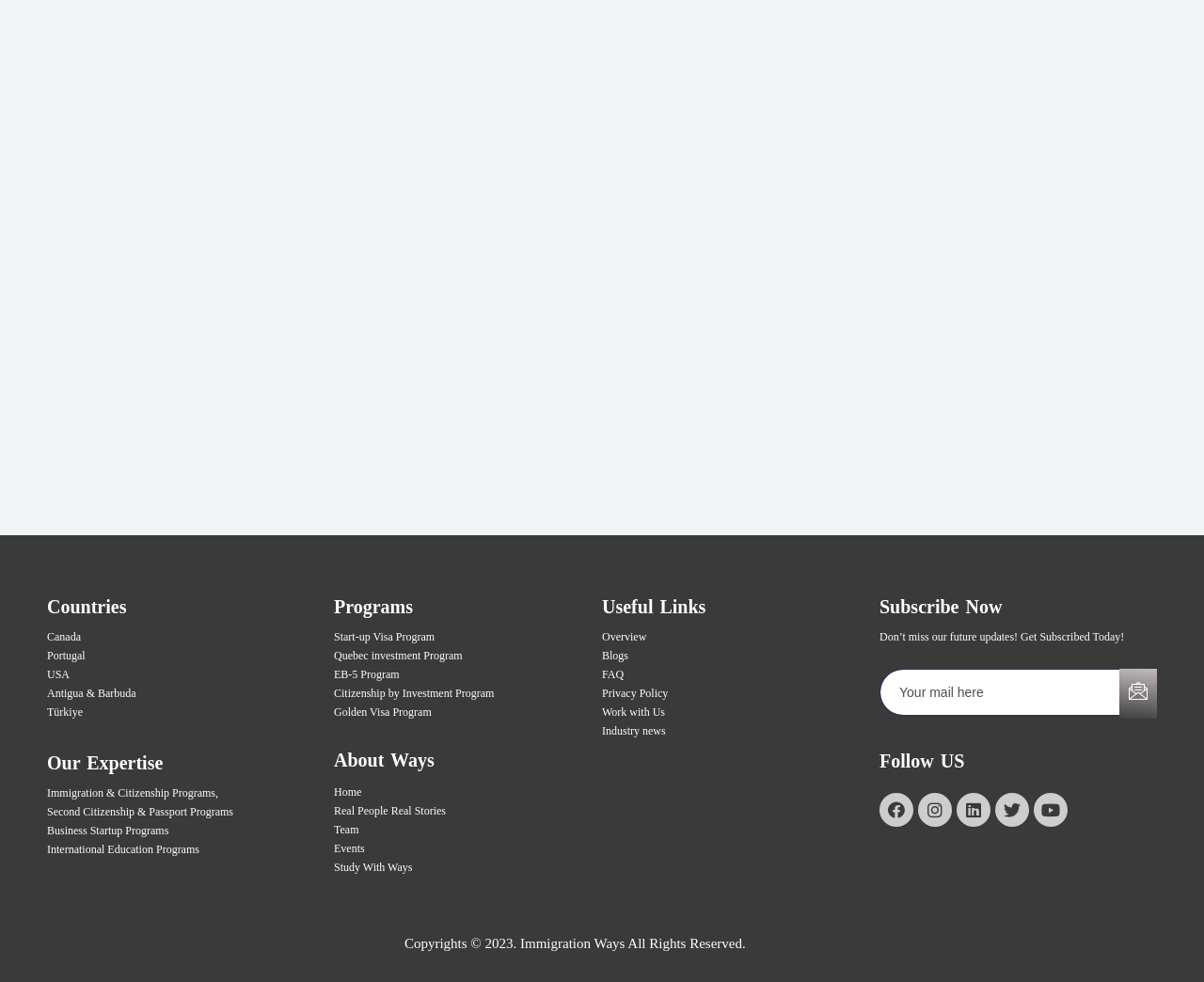Give a concise answer of one word or phrase to the question: 
What is the main topic of this webpage?

Immigration